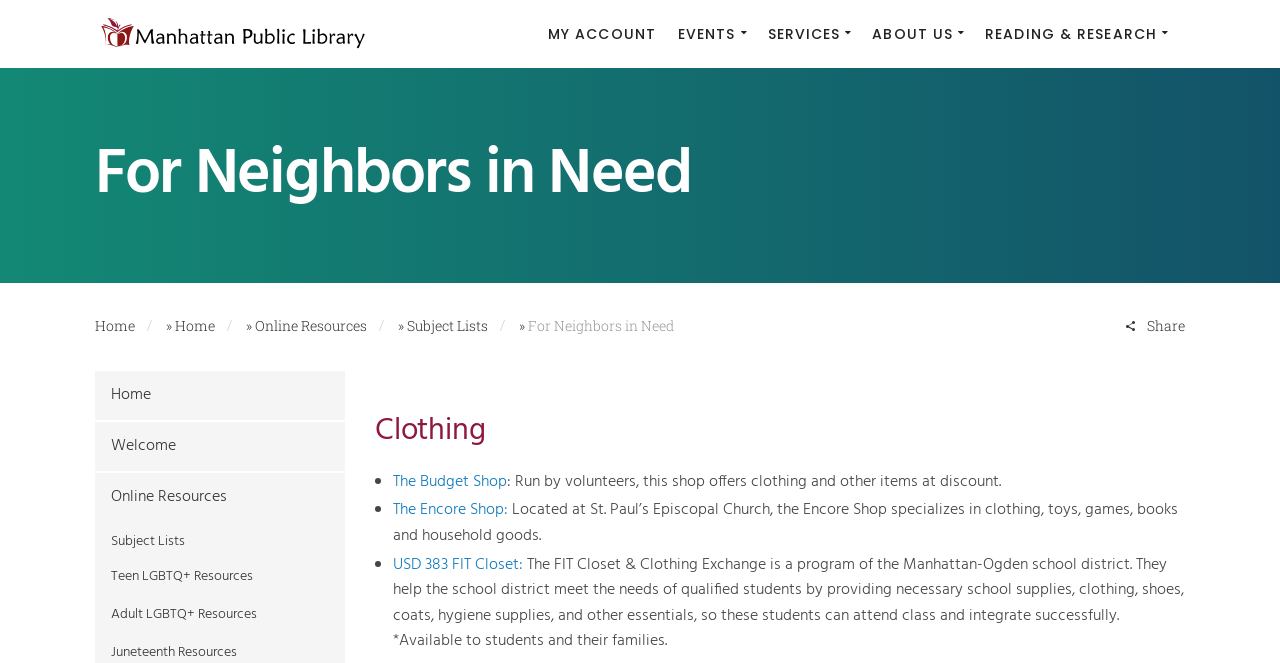Please determine the bounding box coordinates of the area that needs to be clicked to complete this task: 'Go to News page'. The coordinates must be four float numbers between 0 and 1, formatted as [left, top, right, bottom].

None